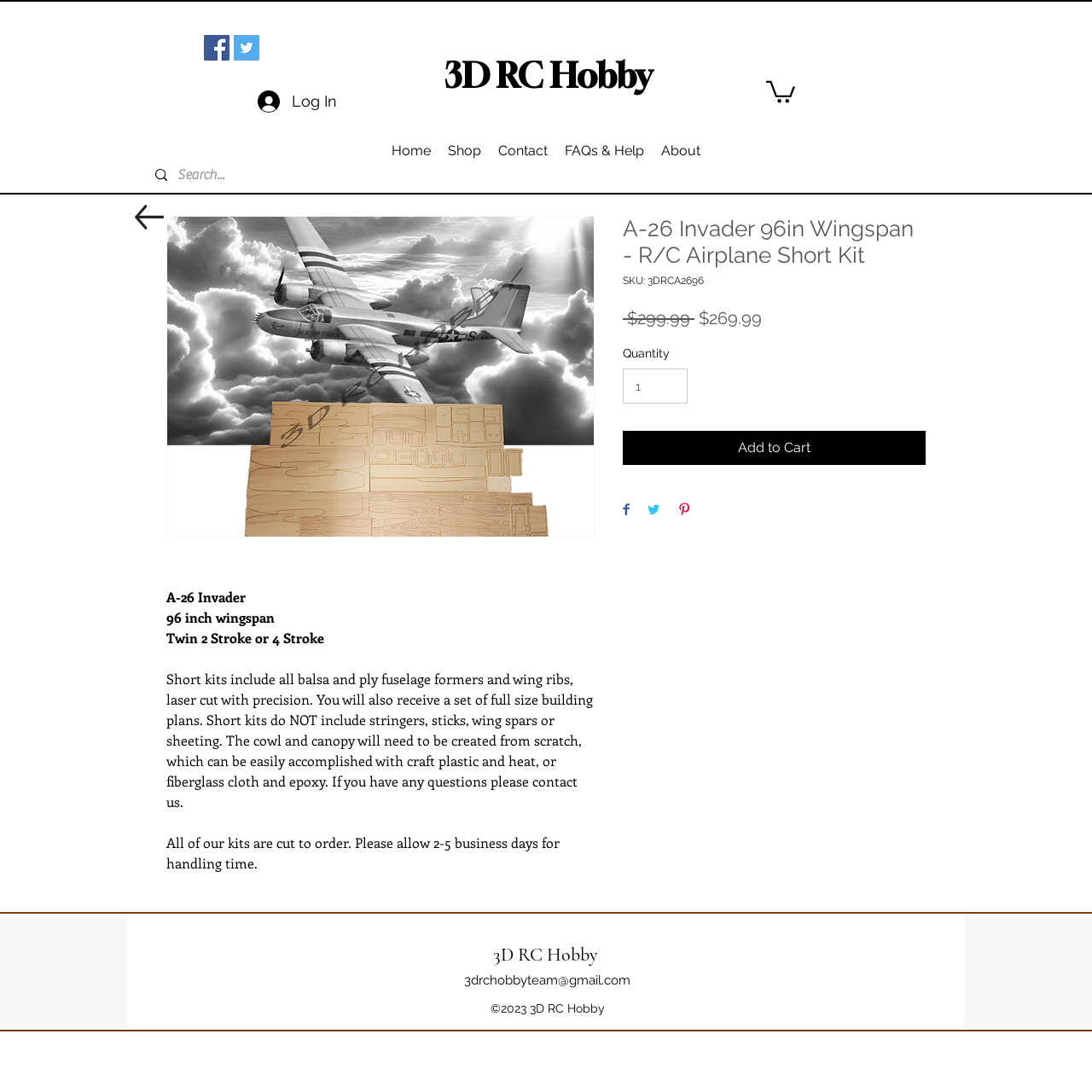Extract the top-level heading from the webpage and provide its text.

A-26 Invader 96in Wingspan - R/C Airplane Short Kit